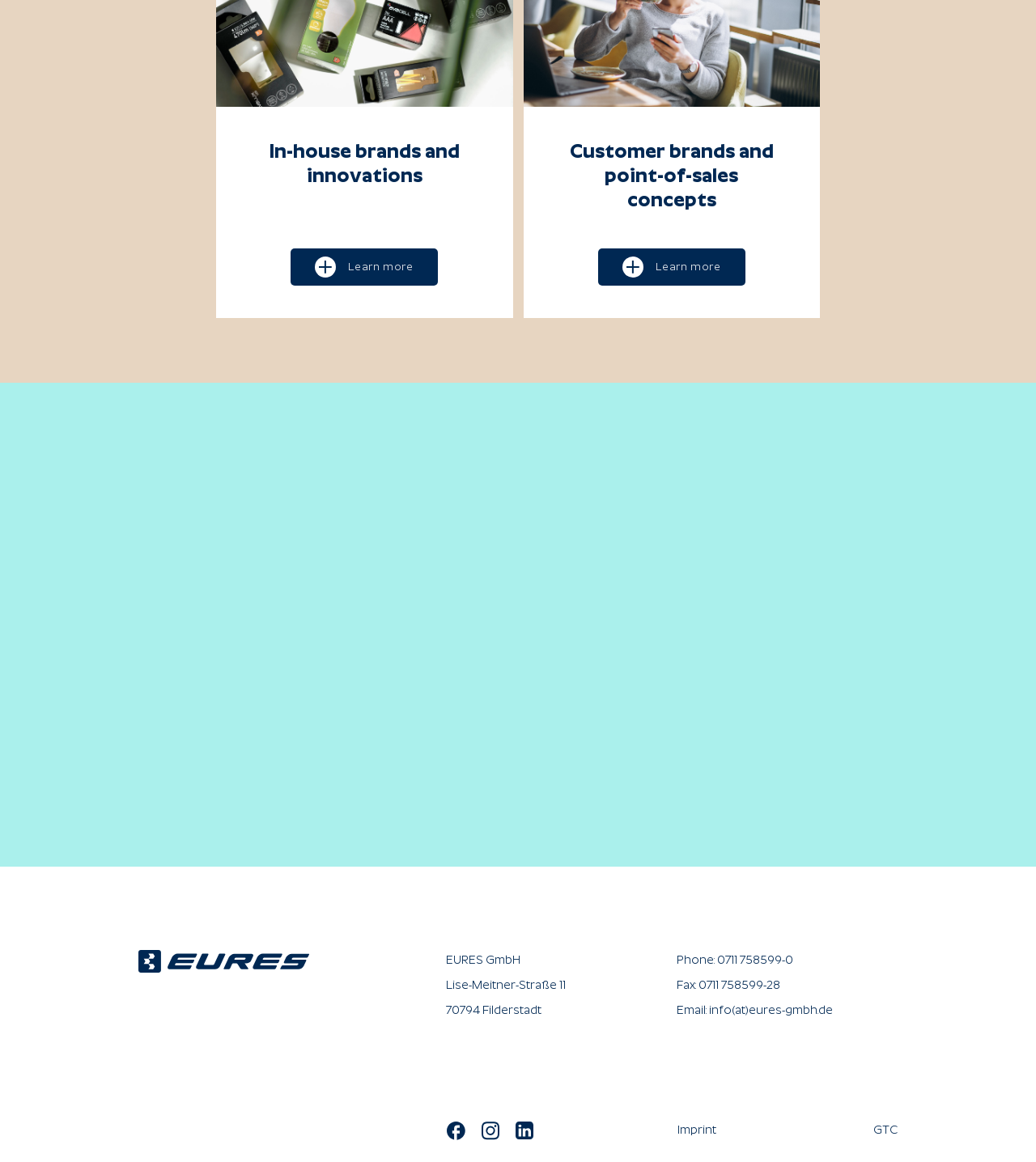Locate the bounding box coordinates of the item that should be clicked to fulfill the instruction: "Go to the start page".

[0.134, 0.821, 0.299, 0.832]